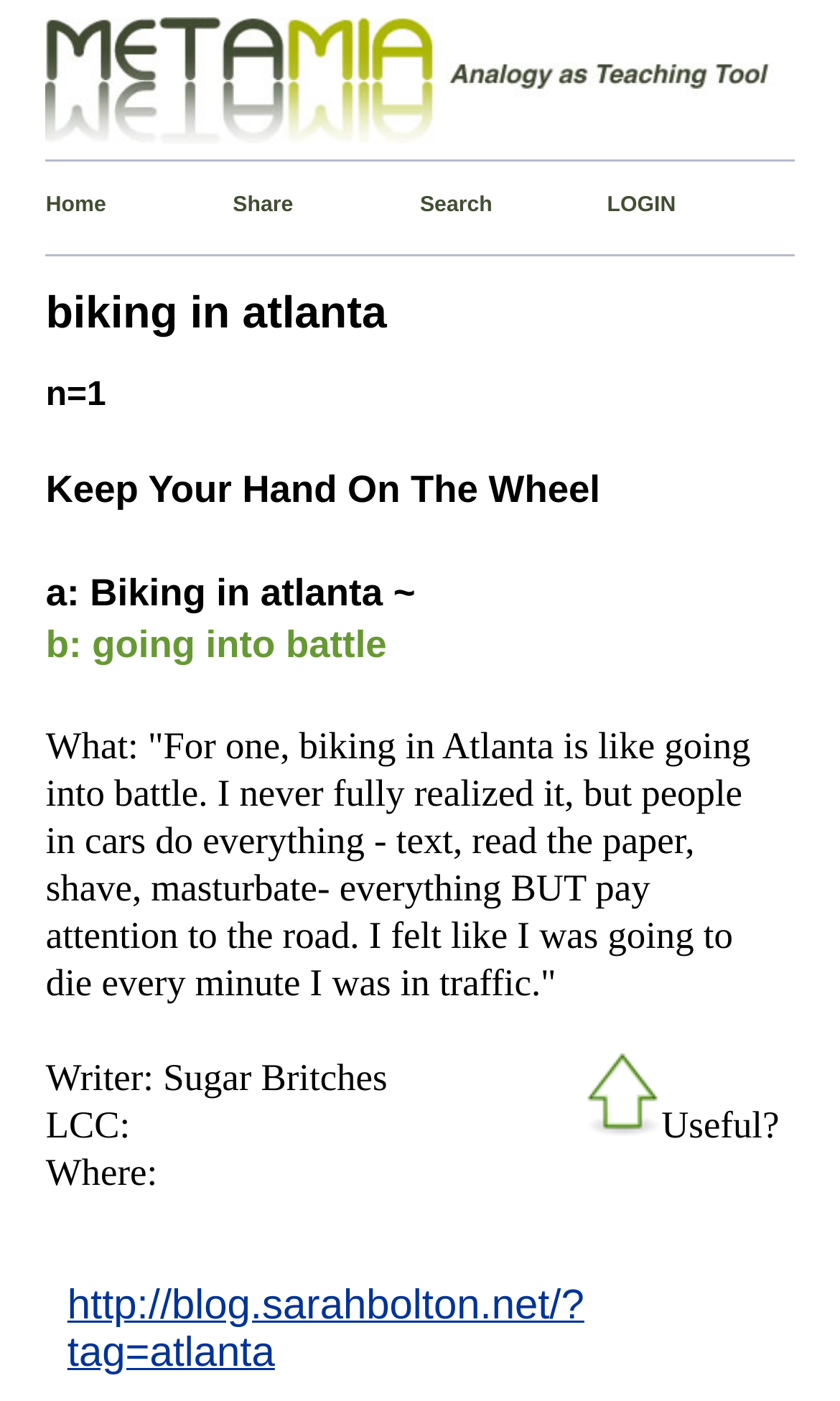What is the purpose of the 'upthumb' button?
Please answer the question as detailed as possible.

The 'upthumb' button is likely used to indicate that the content is useful, as it is placed next to the text 'Useful?'.